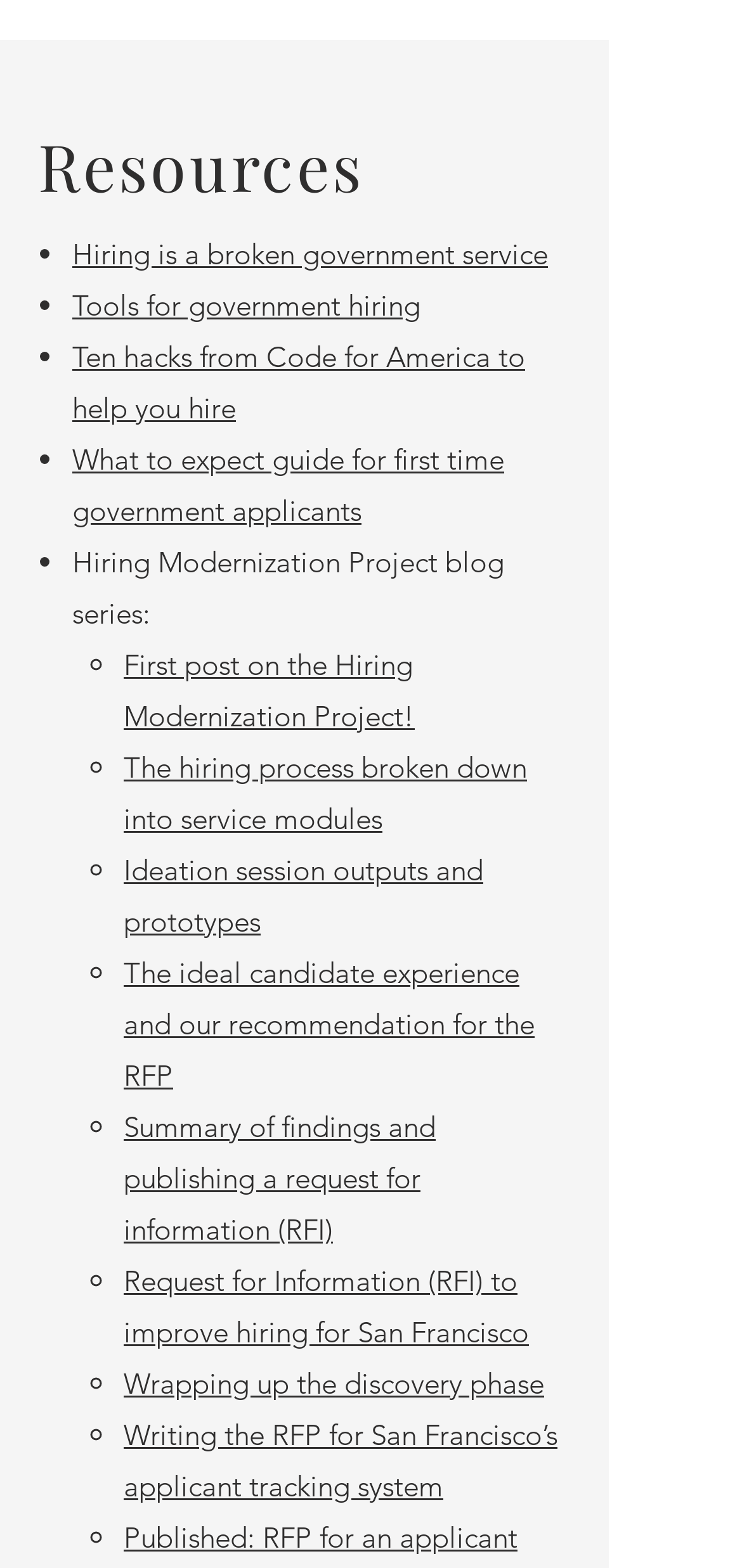Answer this question in one word or a short phrase: What is the purpose of the 'Hiring Modernization Project blog series'?

To improve government hiring